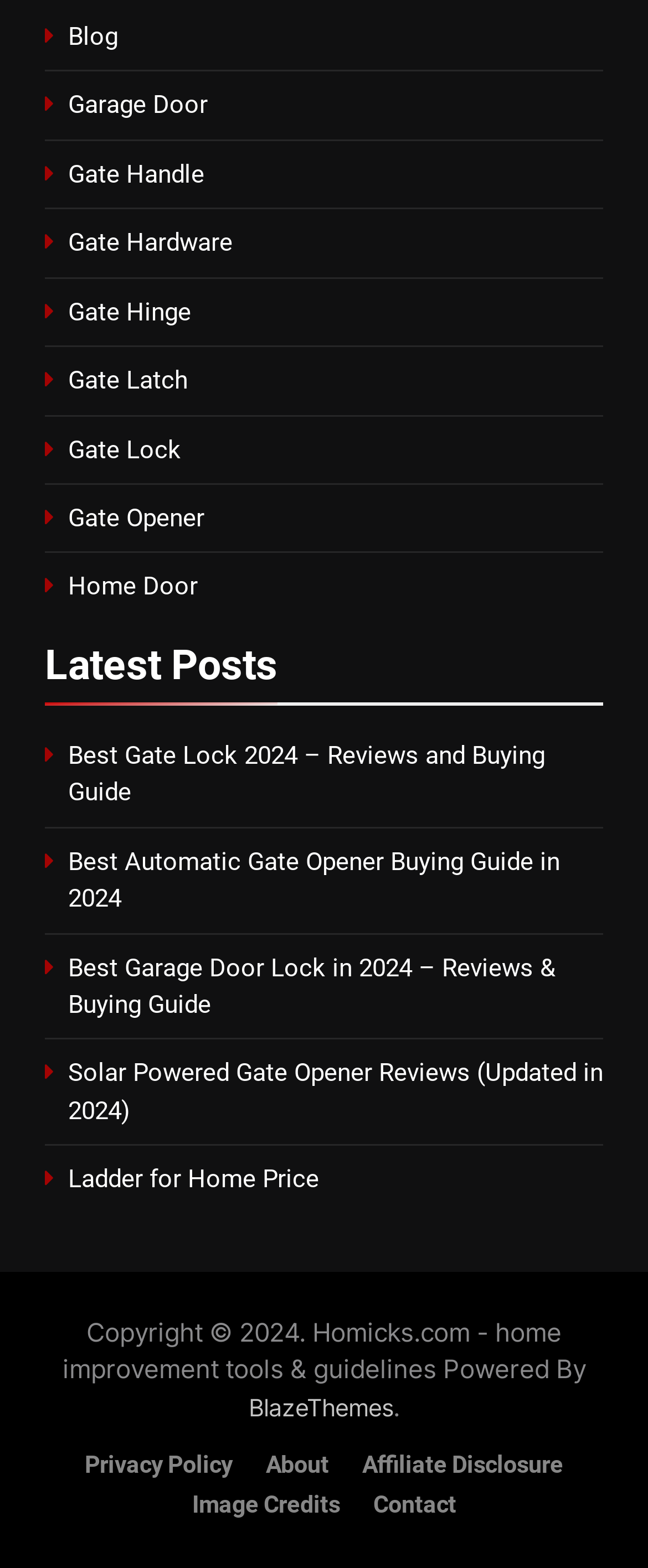Can you pinpoint the bounding box coordinates for the clickable element required for this instruction: "Click on the 'Next' button"? The coordinates should be four float numbers between 0 and 1, i.e., [left, top, right, bottom].

None